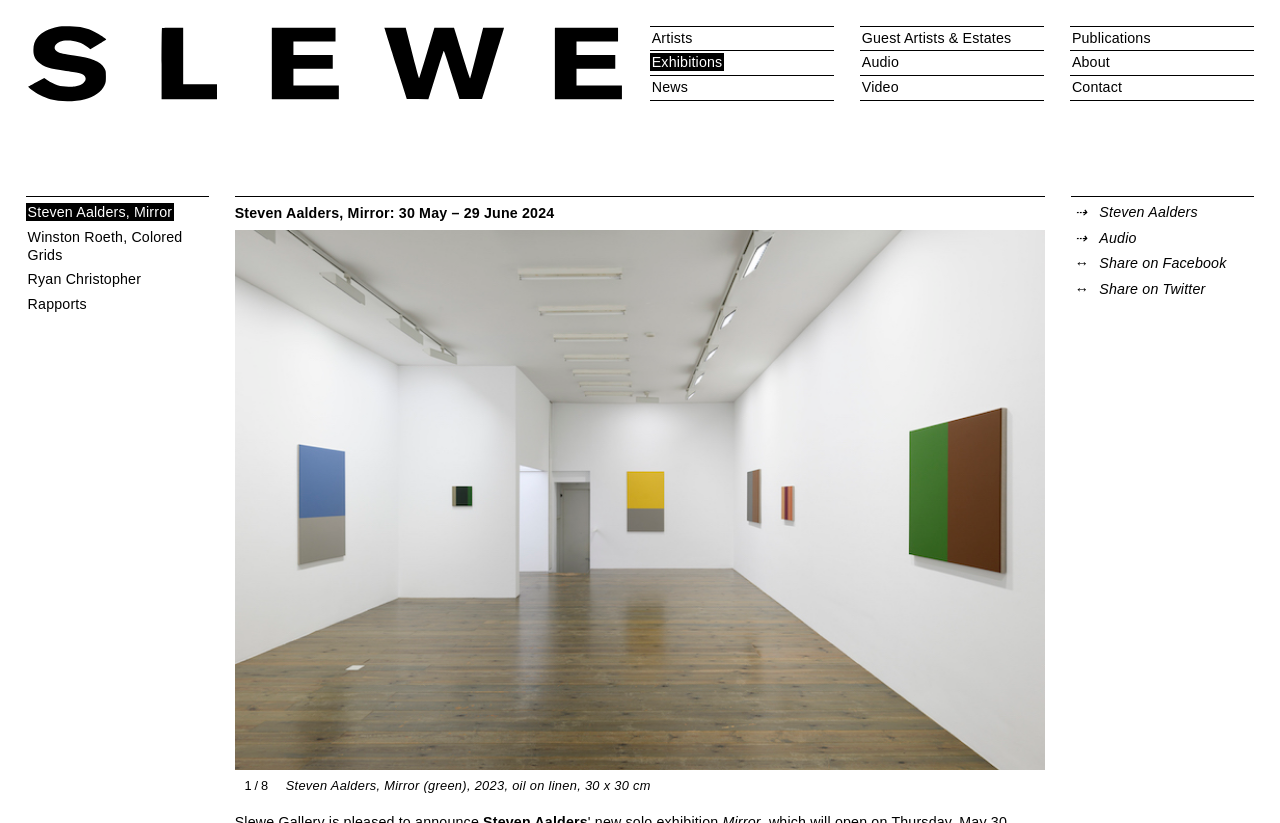Locate the UI element described as follows: "Contact". Return the bounding box coordinates as four float numbers between 0 and 1 in the order [left, top, right, bottom].

[0.836, 0.092, 0.98, 0.123]